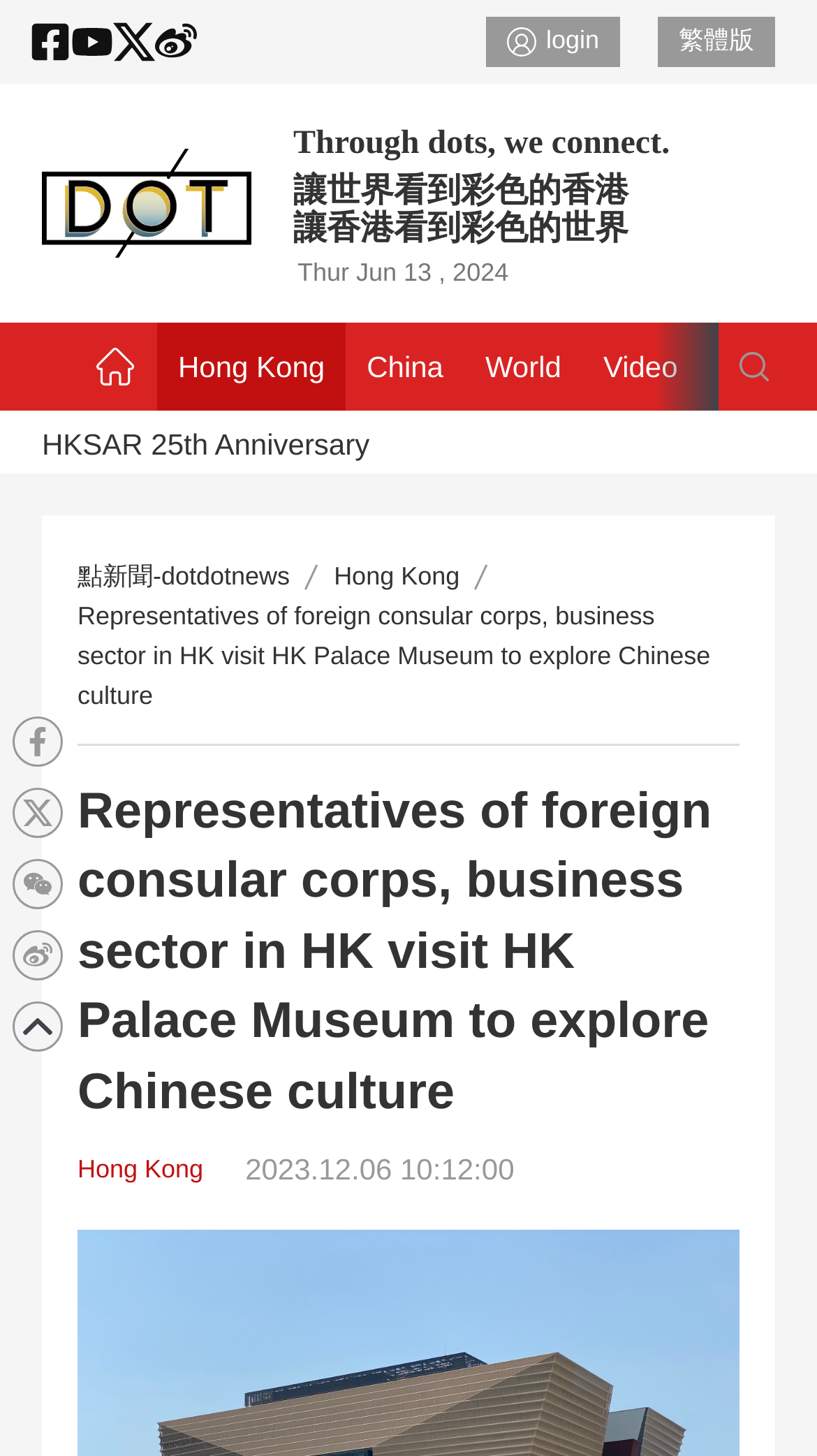Please use the details from the image to answer the following question comprehensively:
What is the name of the news website?

The name of the news website can be found in the top-left corner of the webpage, where it says '點新聞' in Chinese characters, and also has an image with the same name.